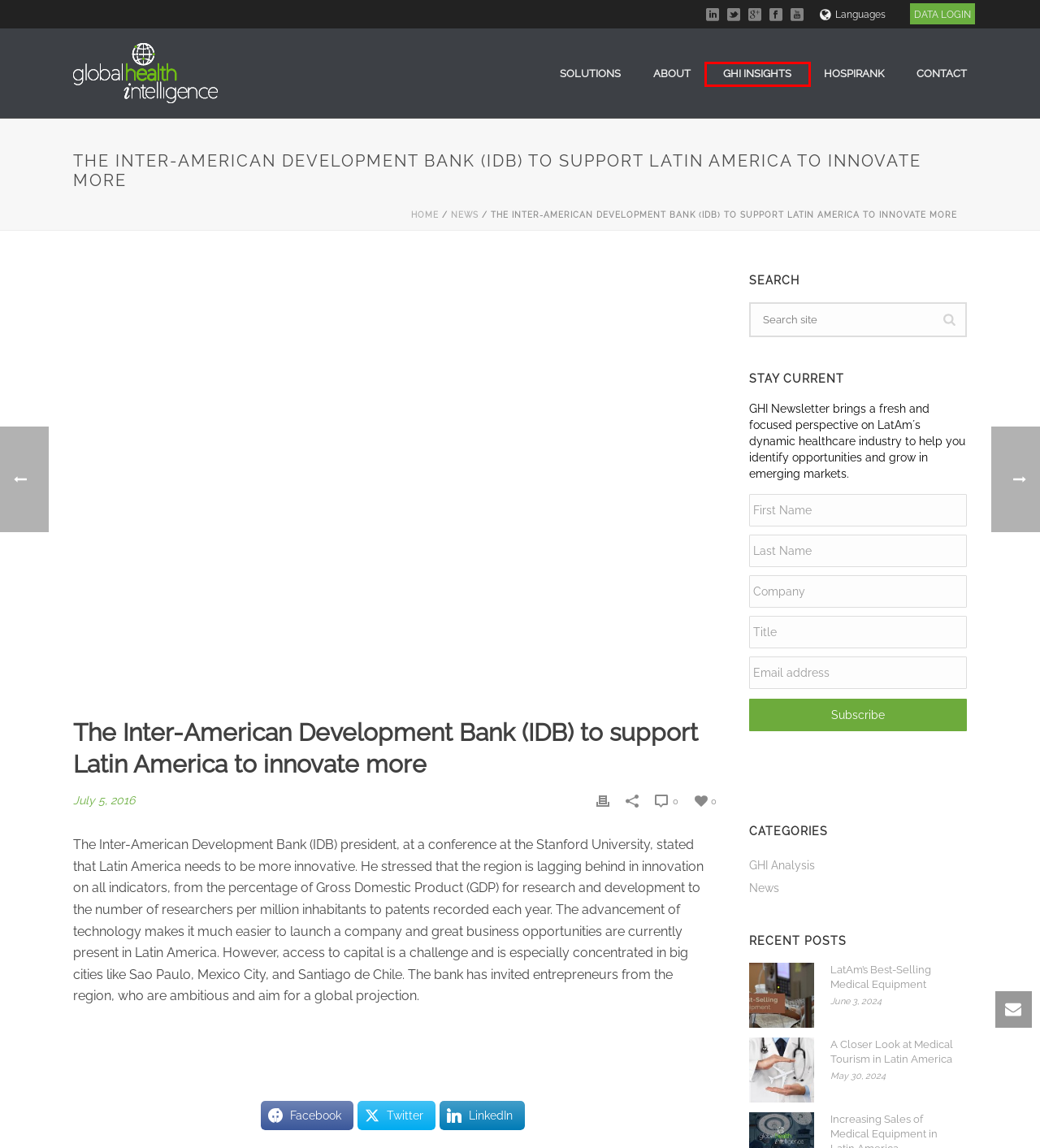Given a screenshot of a webpage with a red bounding box around a UI element, please identify the most appropriate webpage description that matches the new webpage after you click on the element. Here are the candidates:
A. Reporting
B. July, 2016 | Global Health Intelligence
C. A Closer Look at Medical Tourism in Latin America | Global Health Intelligence
D. About Us | Global Health Intelligence
E. Contact | Global Health Intelligence
F. GHI Insights | Global Health Intelligence
G. Strategic Solutions | Global Health Intelligence
H. Top-Selling Medical Equipment in Latin America

F